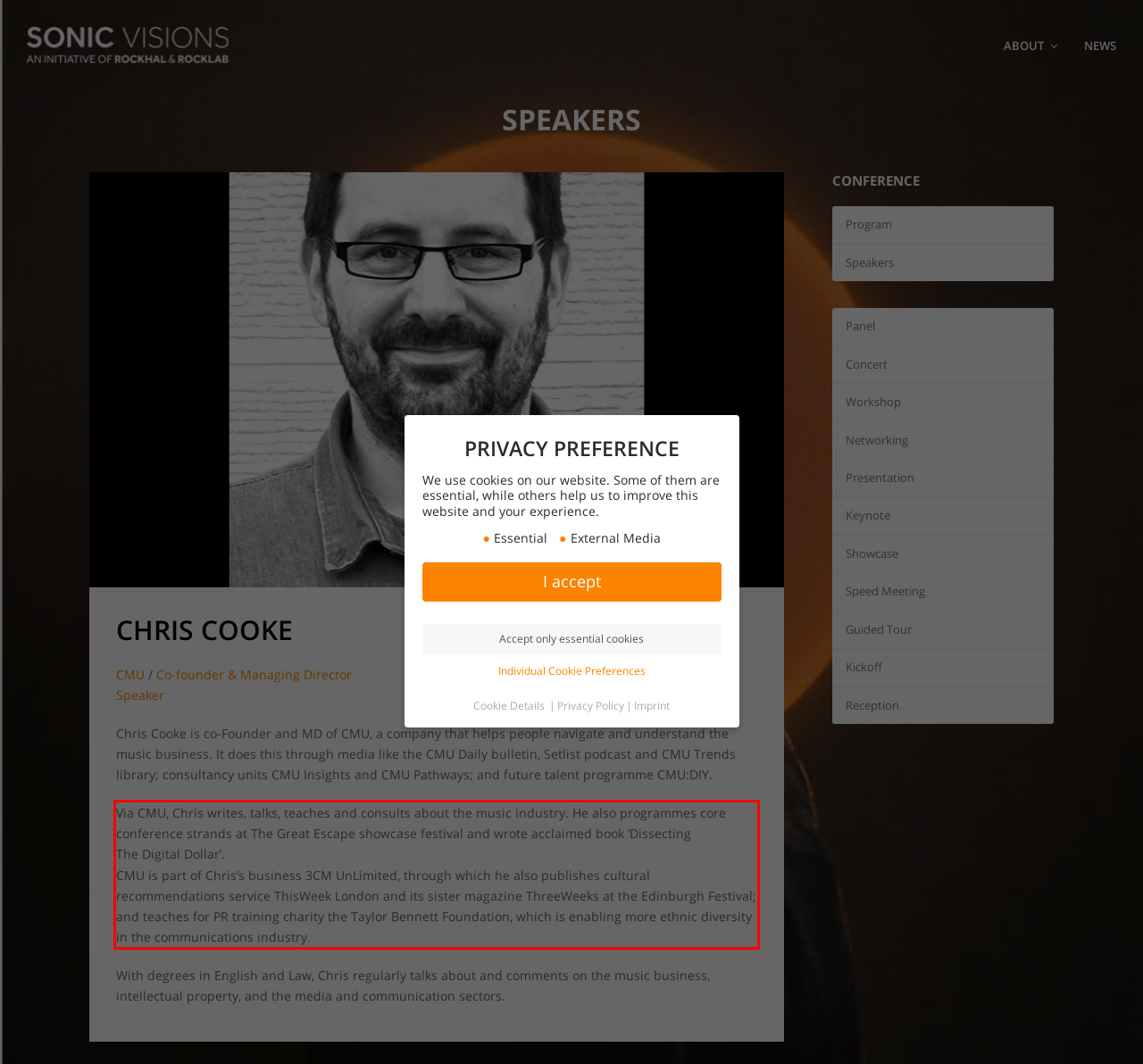Please extract the text content from the UI element enclosed by the red rectangle in the screenshot.

Via CMU, Chris writes, talks, teaches and consults about the music industry. He also programmes core conference strands at The Great Escape showcase festival and wrote acclaimed book ‘Dissecting The Digital Dollar’. CMU is part of Chris’s business 3CM UnLimited, through which he also publishes cultural recommendations service ThisWeek London and its sister magazine ThreeWeeks at the Edinburgh Festival; and teaches for PR training charity the Taylor Bennett Foundation, which is enabling more ethnic diversity in the communications industry.